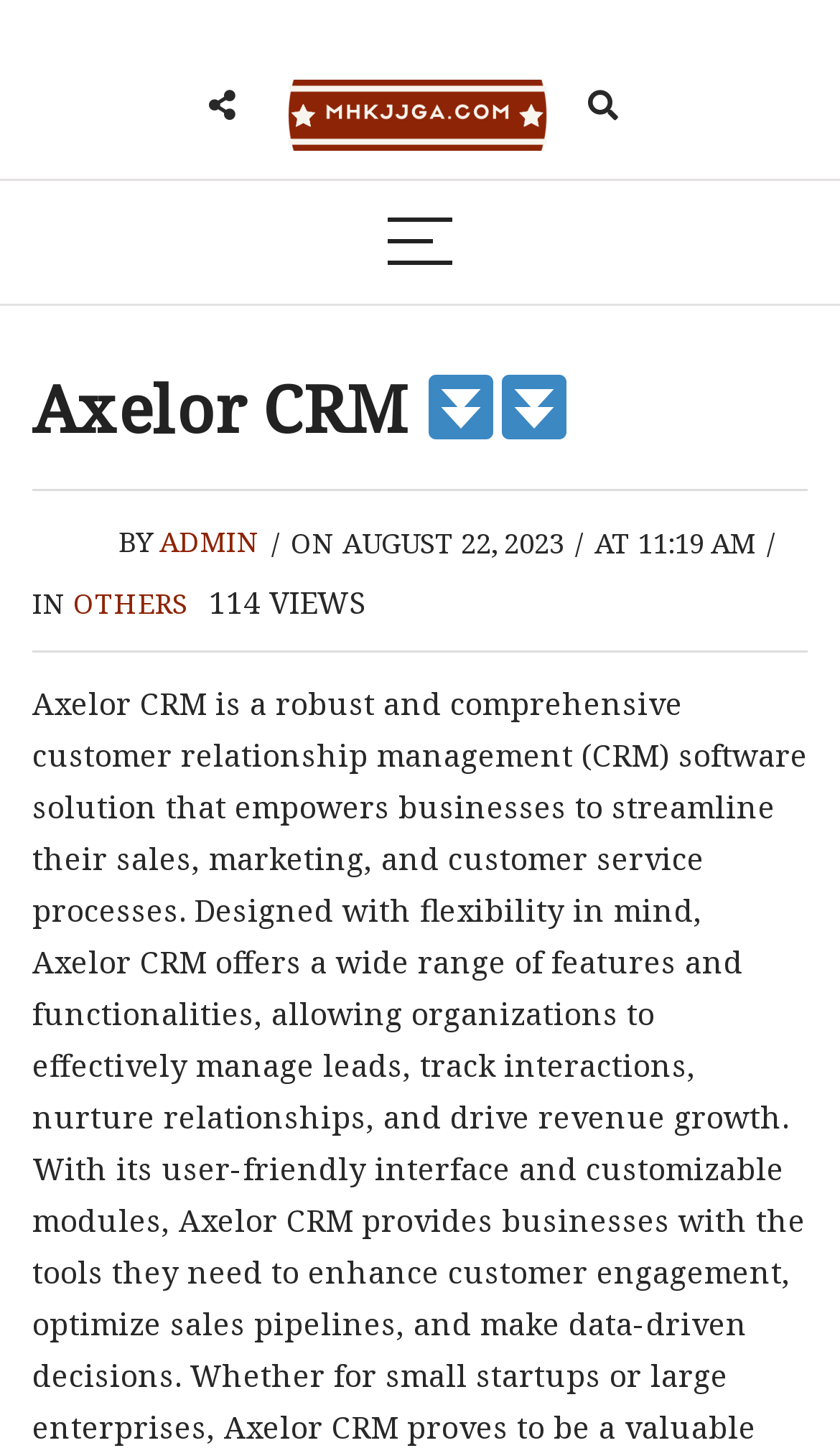When was the latest article published?
Please provide a single word or phrase as your answer based on the image.

AUGUST 22, 2023